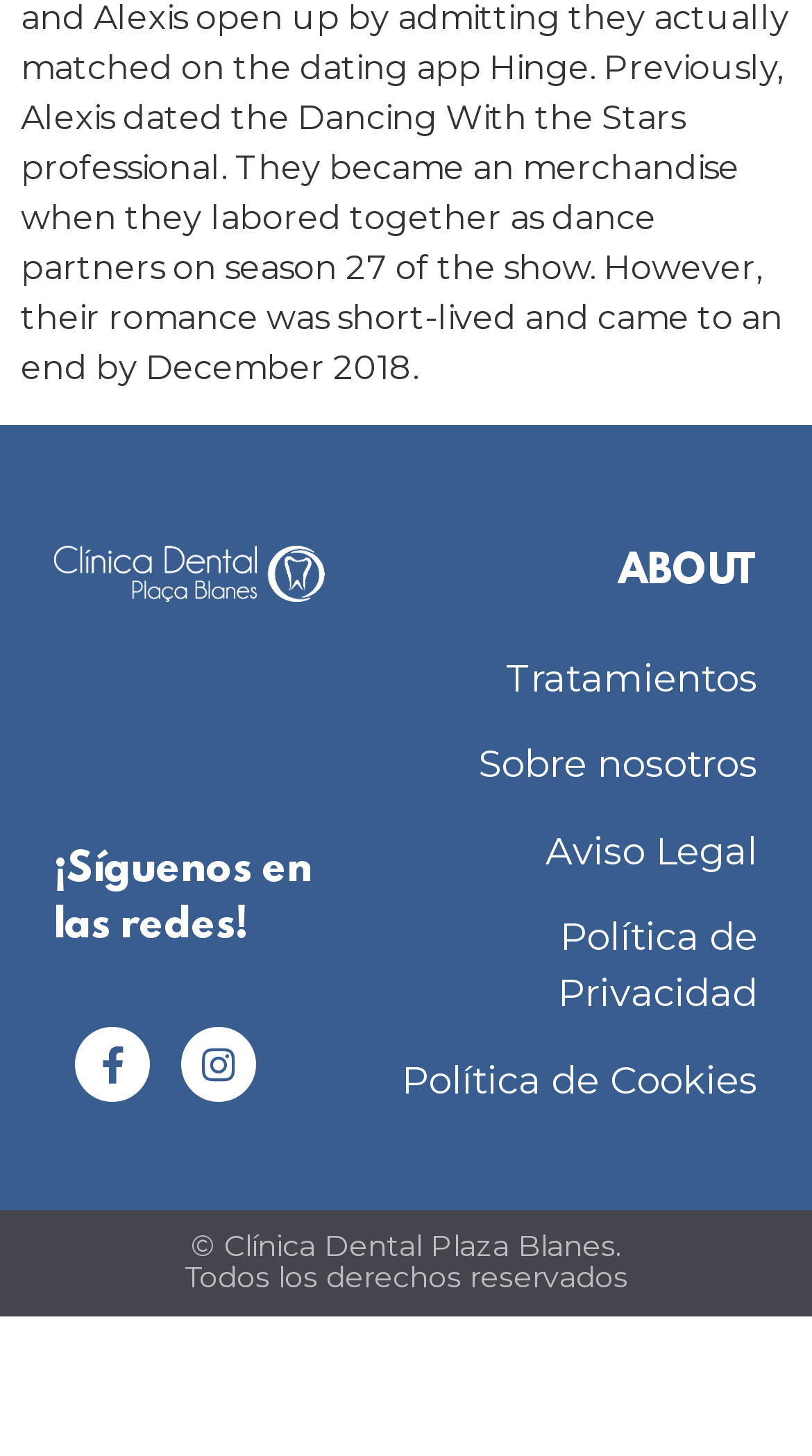Using the webpage screenshot, find the UI element described by Política de Cookies. Provide the bounding box coordinates in the format (top-left x, top-left y, bottom-right x, bottom-right y), ensuring all values are floating point numbers between 0 and 1.

[0.495, 0.726, 0.933, 0.758]